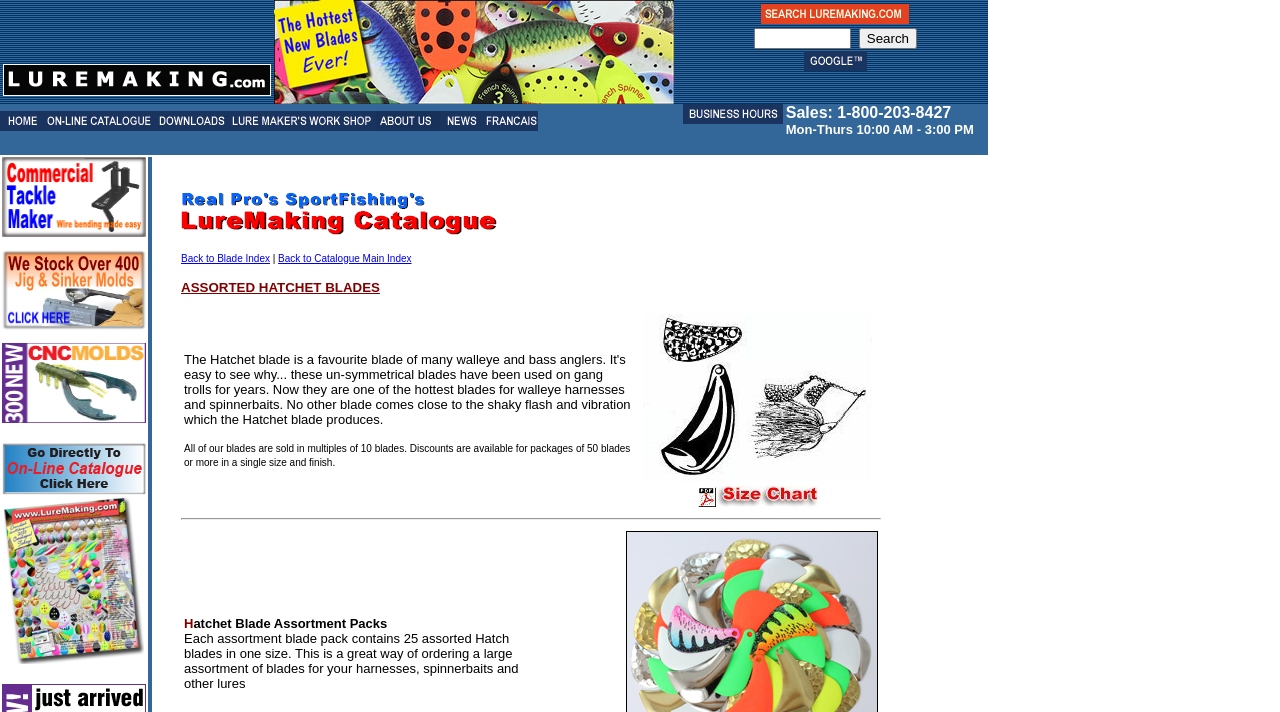How many blades are sold in a package?
Answer the question with a single word or phrase, referring to the image.

10